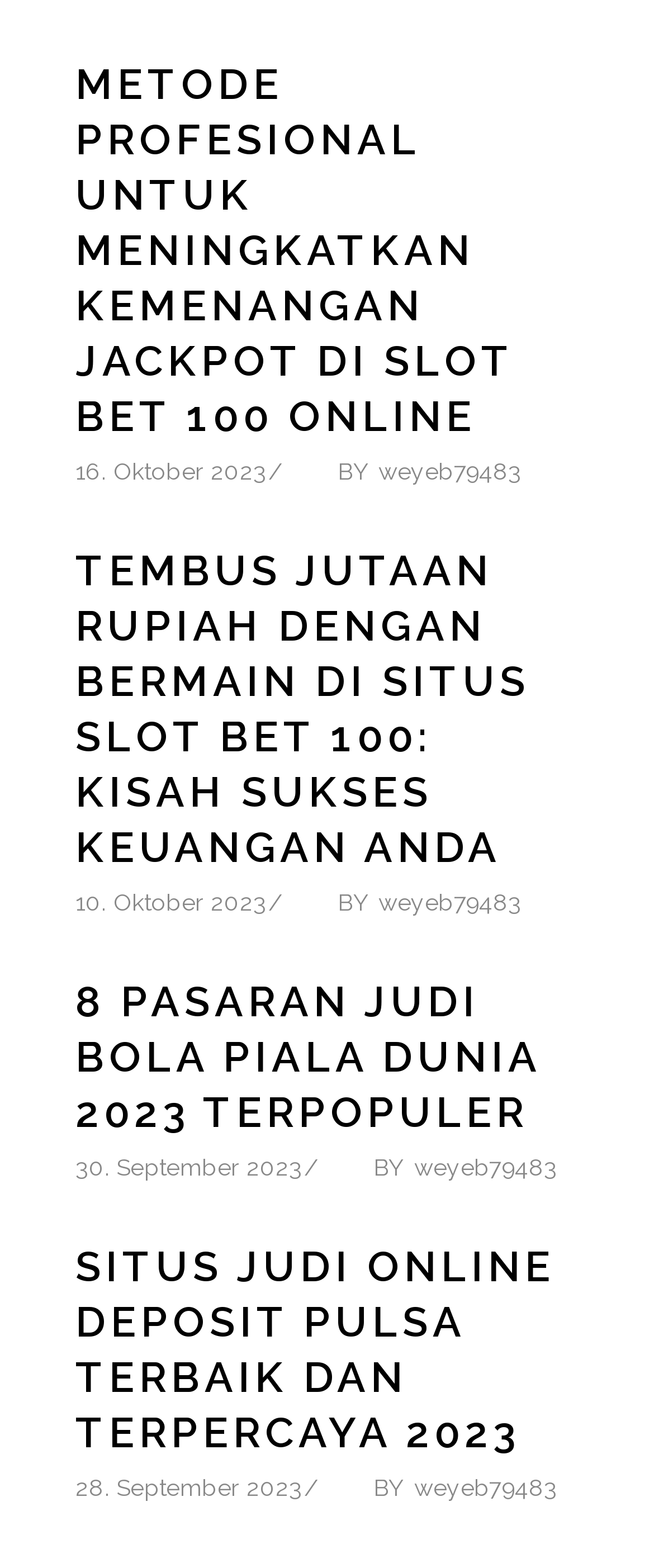Find and indicate the bounding box coordinates of the region you should select to follow the given instruction: "See the post published on October 16, 2023".

[0.115, 0.292, 0.408, 0.309]